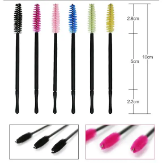Provide a thorough and detailed caption for the image.

The image showcases a collection of six diverse makeup applicators, specifically designed for eyelash and brow grooming. Each applicator features a soft, bristle head in various vibrant colors—black, pink, blue, and green—arranged in a line on a black handle. Accompanying the main display is a detailed measurement guide that outlines the length of the applicators, emphasizing their practicality and ease of use. At the bottom of the image, two close-up views of the bristle heads provide a closer look at their design, showcasing their functionality in beauty routines. This set is ideal for beauty enthusiasts looking for reliable tools for precise application and grooming.